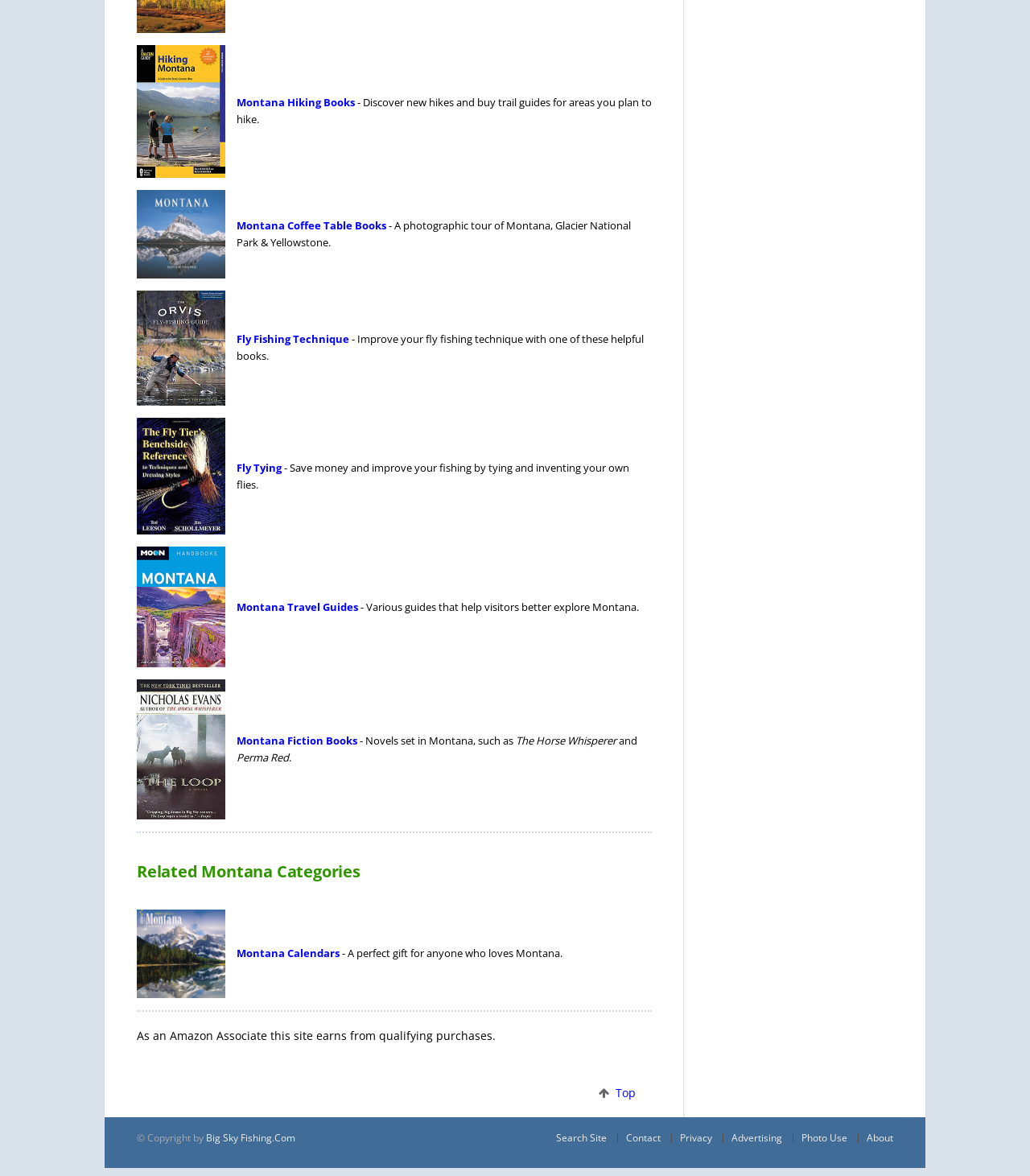What is the purpose of the Fly Tying Books section?
Examine the image and give a concise answer in one word or a short phrase.

To save money and improve fishing